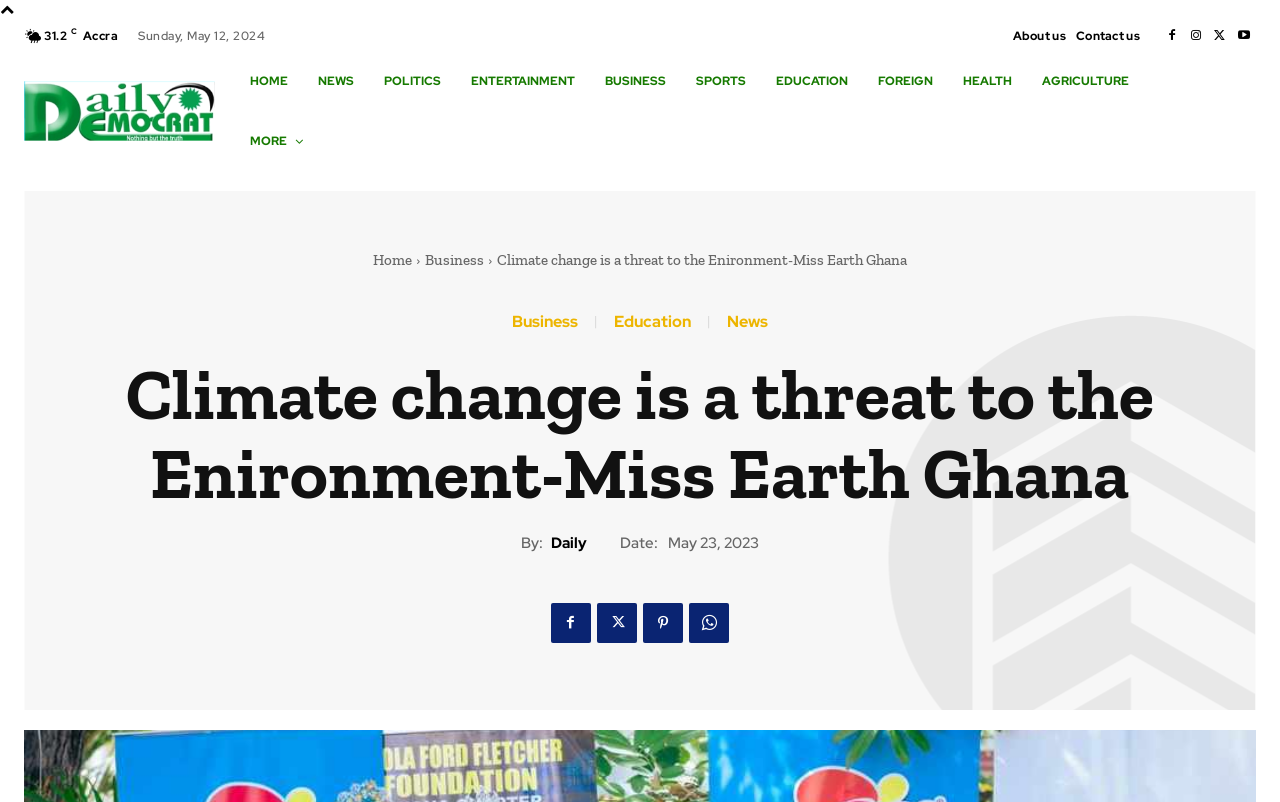What is the current temperature?
Refer to the image and provide a one-word or short phrase answer.

31.2 C